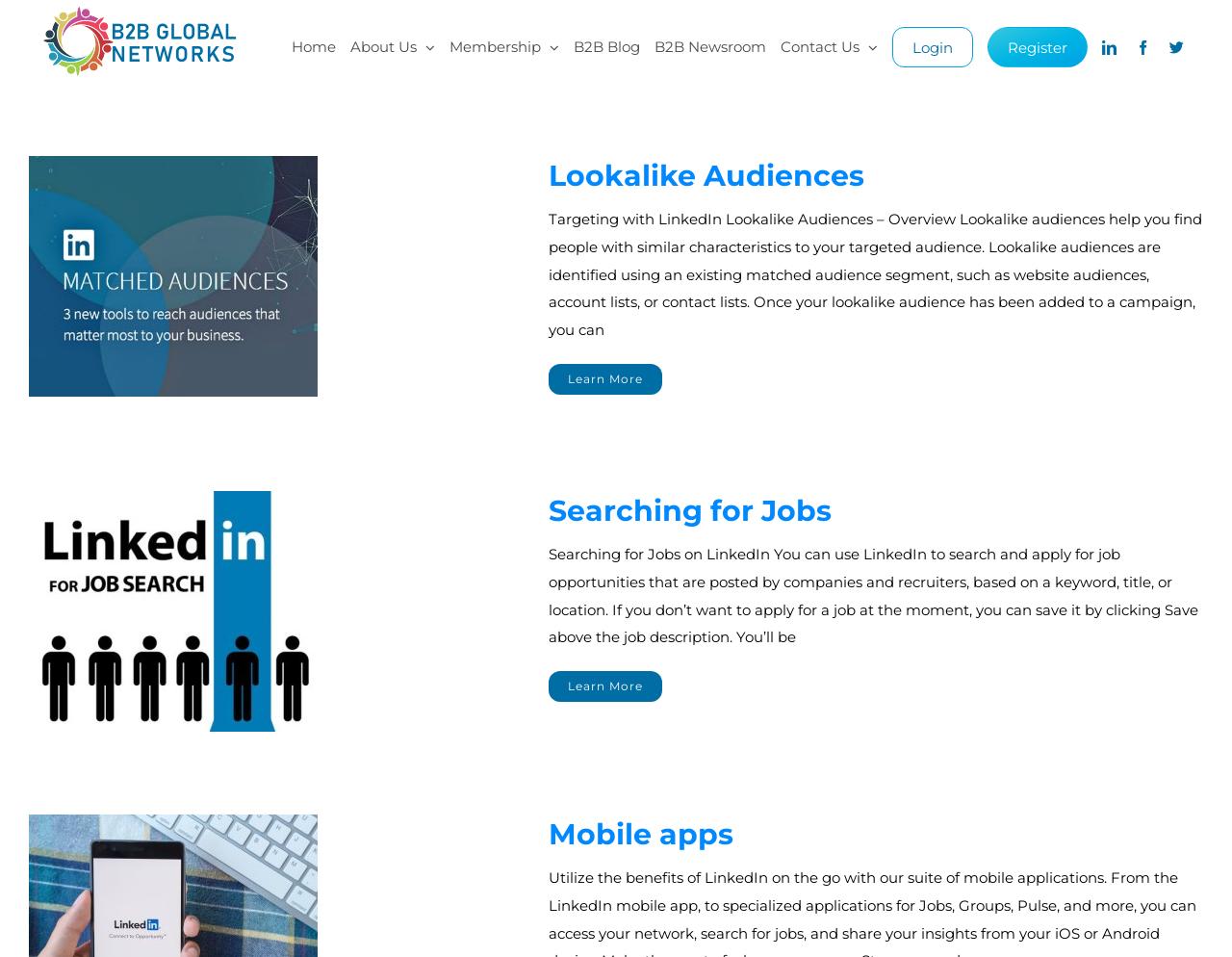What is the logo of the website?
Answer the question with a detailed and thorough explanation.

The logo of the website is located at the top left corner of the webpage, and it is a link that can be clicked. The bounding box coordinates of the logo are [0.035, 0.007, 0.192, 0.079].